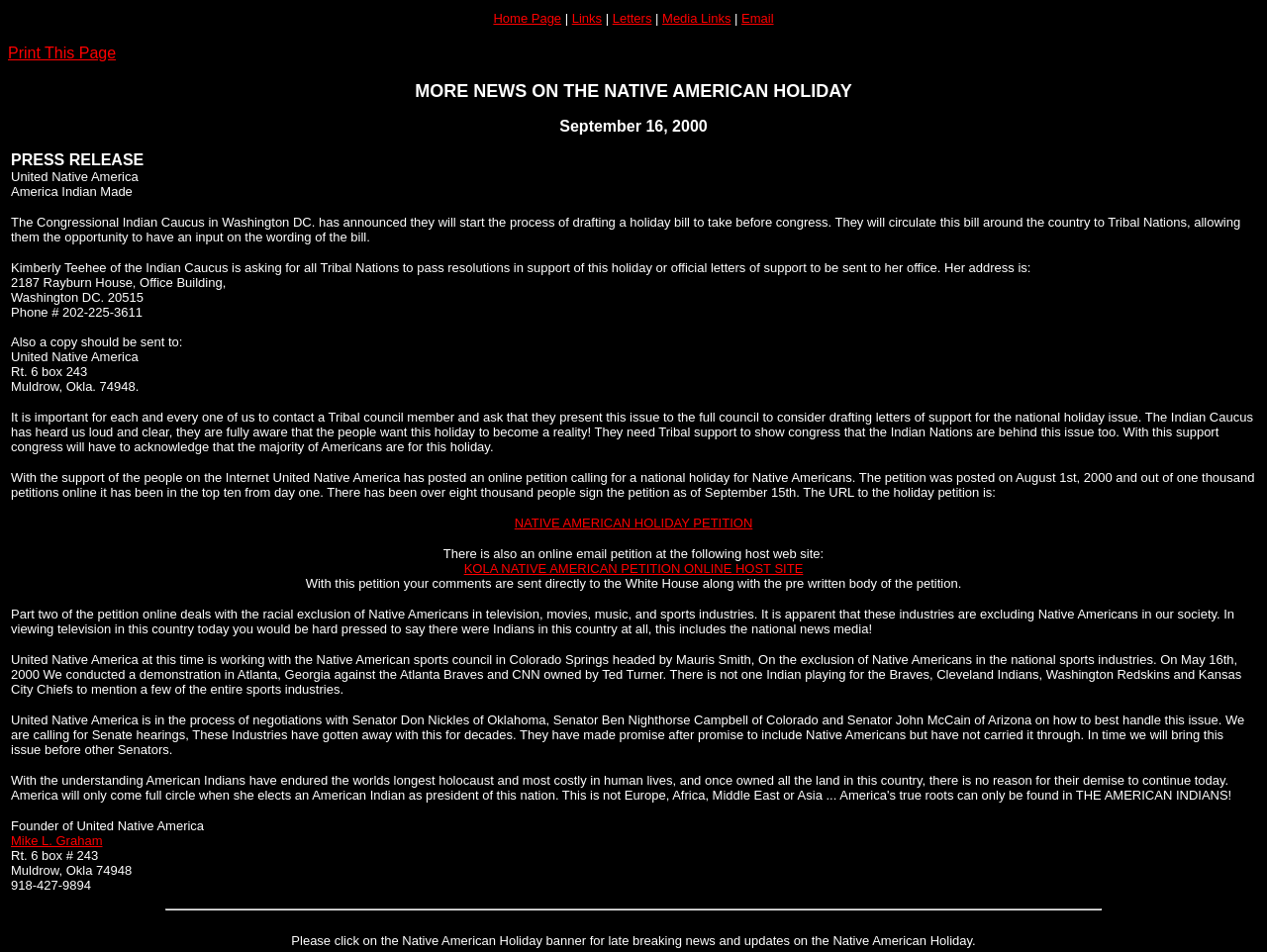Locate the bounding box coordinates of the item that should be clicked to fulfill the instruction: "Click on Home Page".

[0.389, 0.011, 0.443, 0.027]